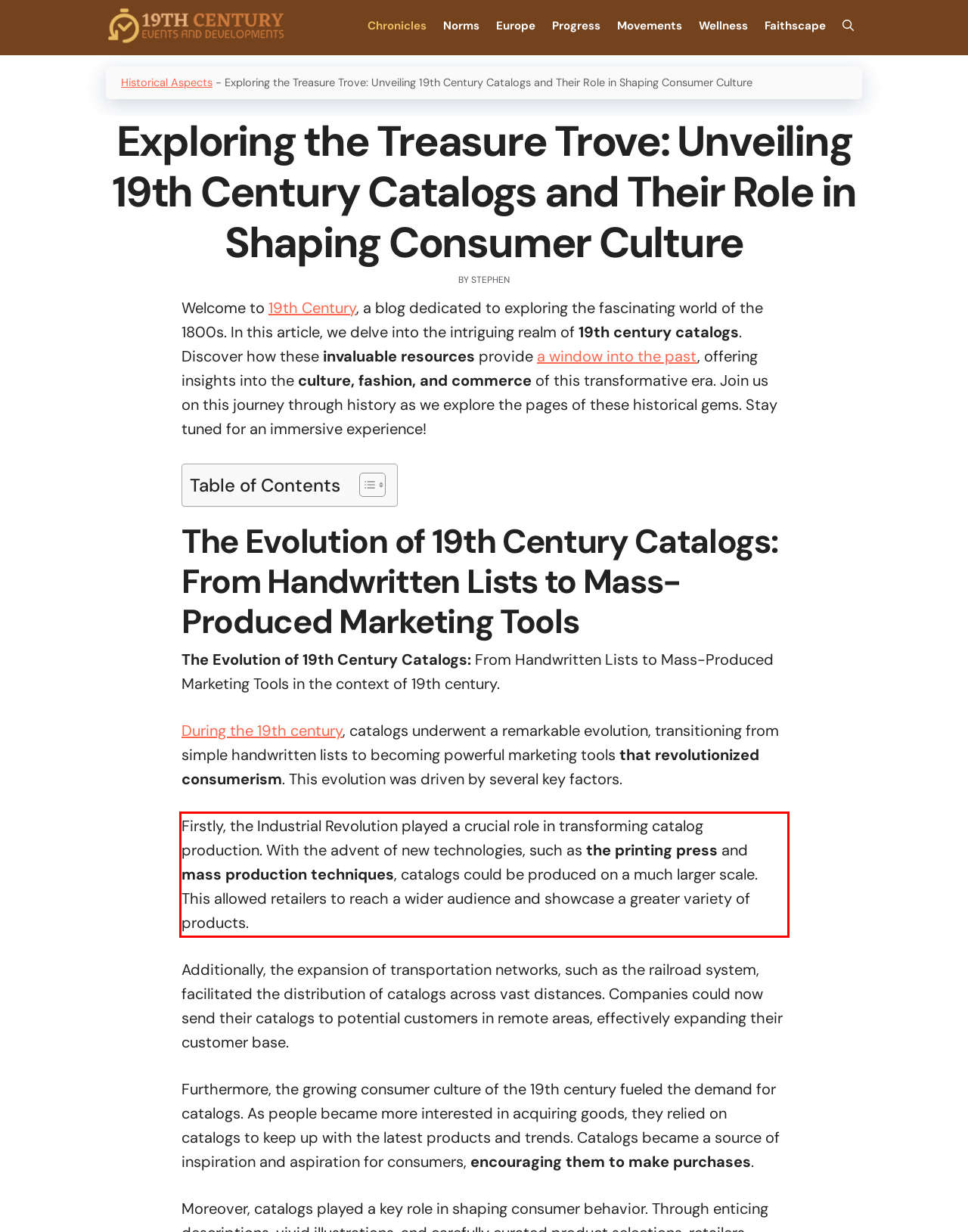Look at the webpage screenshot and recognize the text inside the red bounding box.

Firstly, the Industrial Revolution played a crucial role in transforming catalog production. With the advent of new technologies, such as the printing press and mass production techniques, catalogs could be produced on a much larger scale. This allowed retailers to reach a wider audience and showcase a greater variety of products.